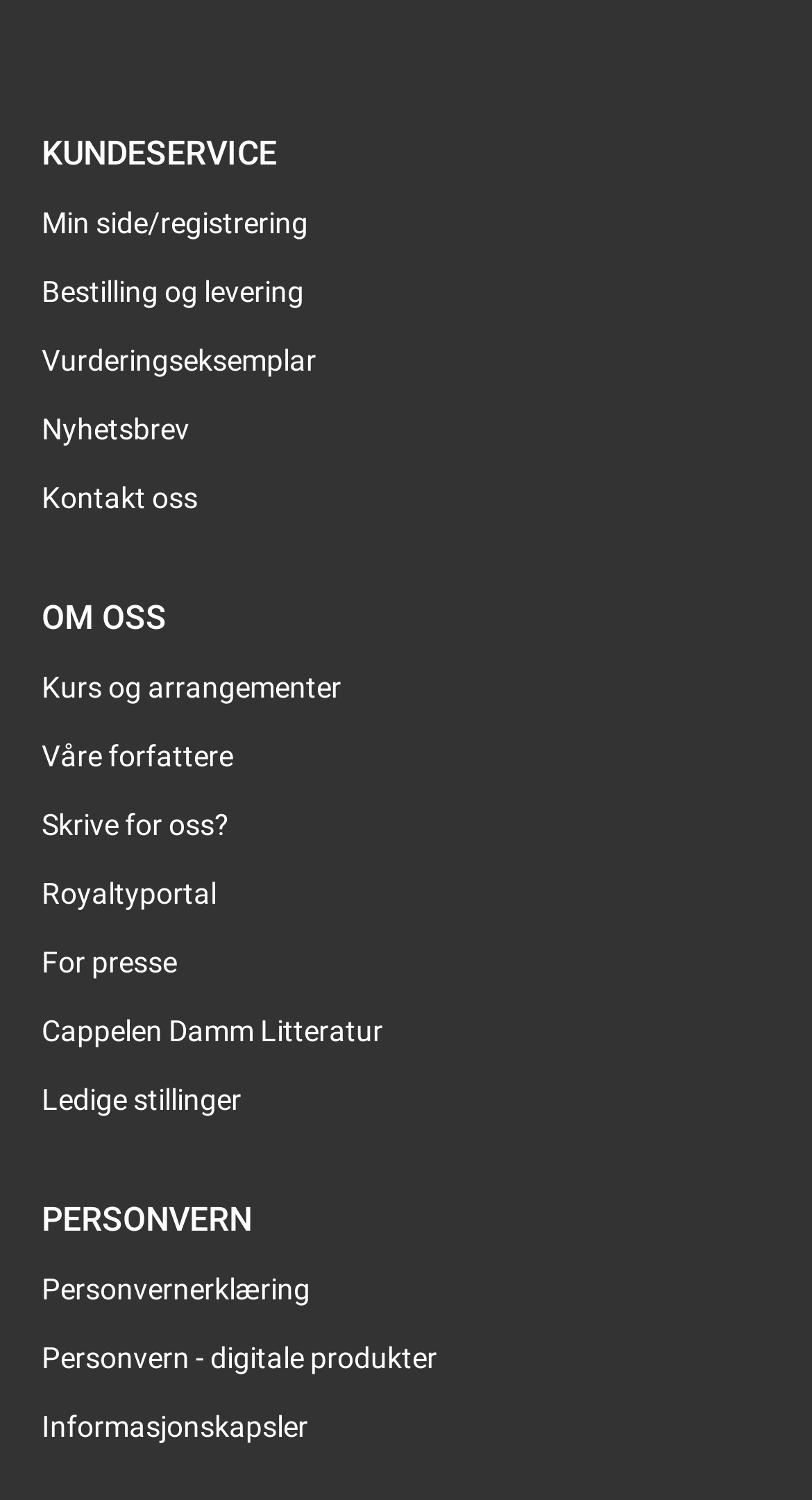How many links are under the 'KUNDESERVICE' category?
Based on the image, provide your answer in one word or phrase.

5